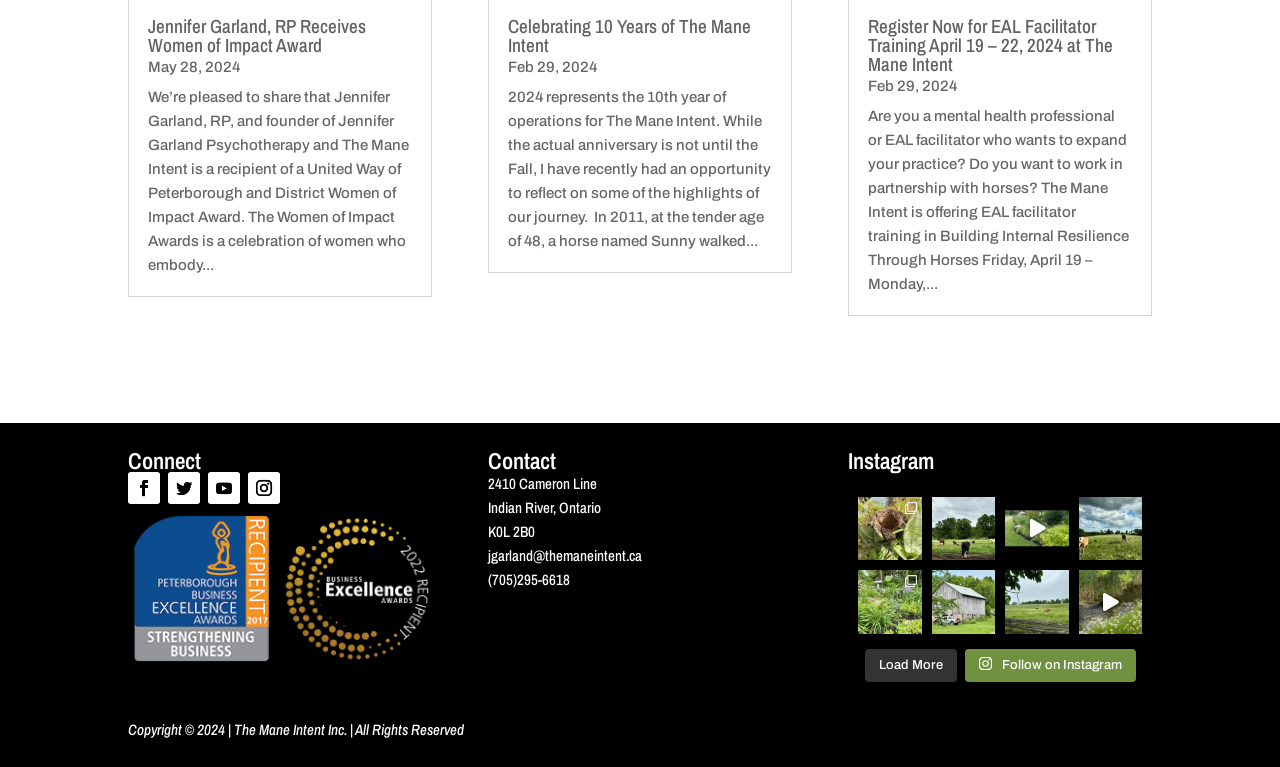Please determine the bounding box coordinates of the element's region to click in order to carry out the following instruction: "Read the article about US sanctions on Serbia". The coordinates should be four float numbers between 0 and 1, i.e., [left, top, right, bottom].

None